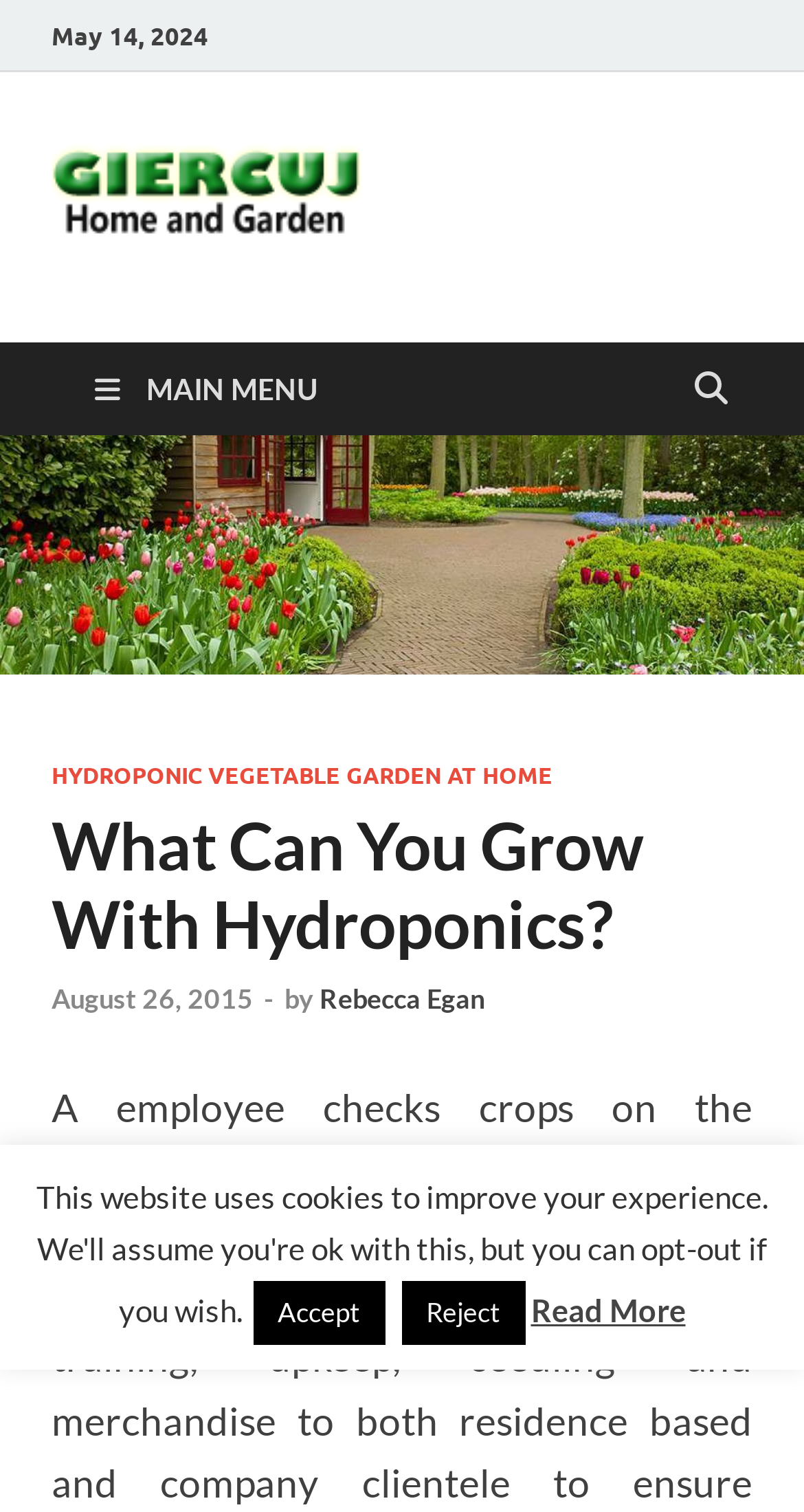Convey a detailed summary of the webpage, mentioning all key elements.

The webpage appears to be a blog post or article about hydroponics, specifically discussing what can be grown using this method. At the top left of the page, there is a date "May 14, 2024" and a link to "Giercuj" with an accompanying image of the same name. Below this, there is a link to "Home And Garden" with a brief description.

On the top right of the page, there is a main menu button with an icon, which when clicked, reveals a dropdown menu. The menu contains links to other articles, including "HYDROPONIC VEGETABLE GARDEN AT HOME" and a heading that repeats the title of the current page, "What Can You Grow With Hydroponics?".

Below the main menu, there is a section with a heading that reads "What Can You Grow With Hydroponics?" followed by a link to an article posted on "August 26, 2015", and a byline crediting the author, "Rebecca Egan".

At the bottom of the page, there are three buttons: "Accept", "Reject", and "Read More". The "Read More" button is positioned at the bottom right of the page.

There are no images on the page apart from the "Giercuj" image accompanying the link at the top left.